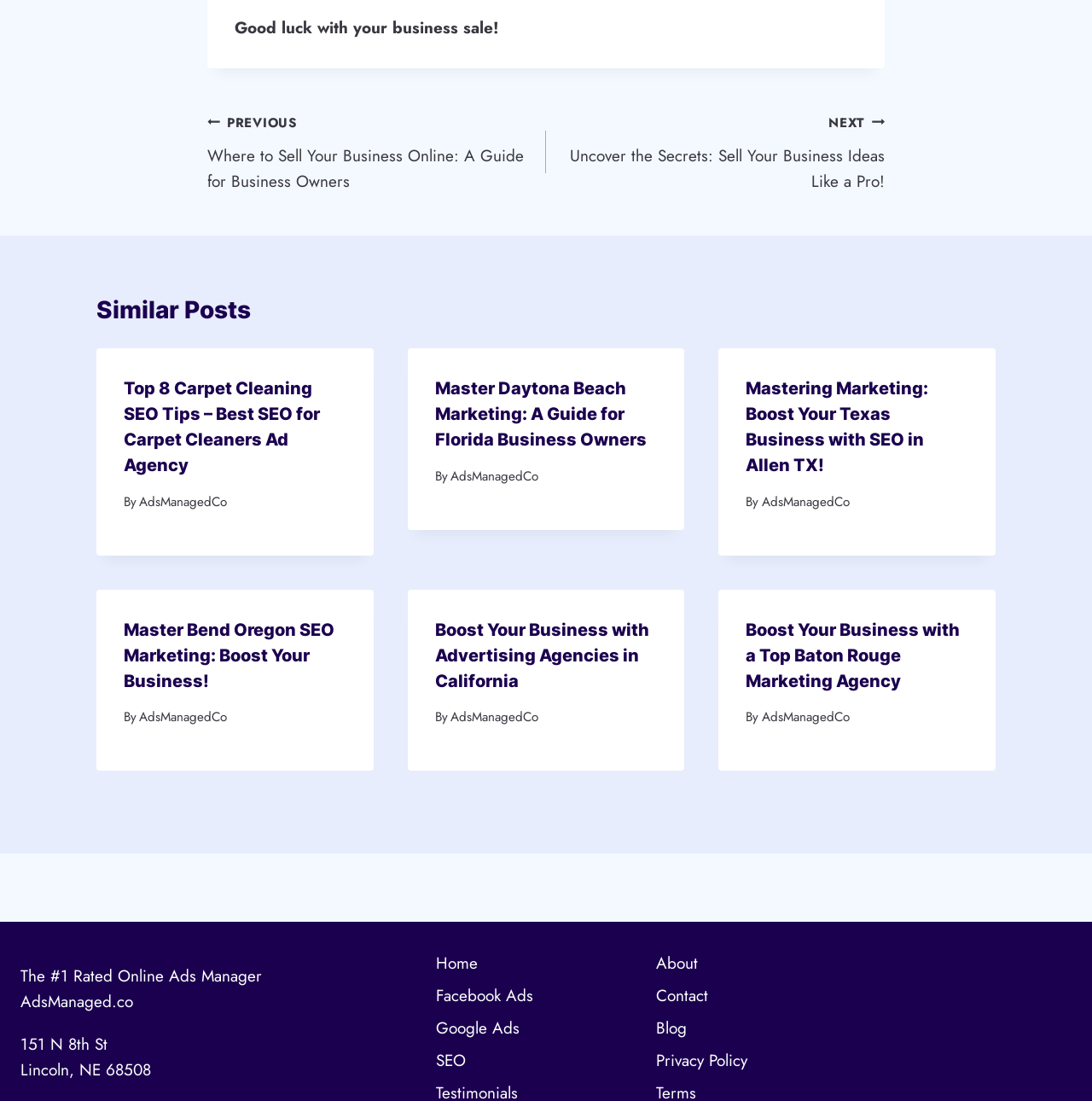Pinpoint the bounding box coordinates of the clickable element to carry out the following instruction: "Visit the 'Home' page."

[0.399, 0.86, 0.577, 0.89]